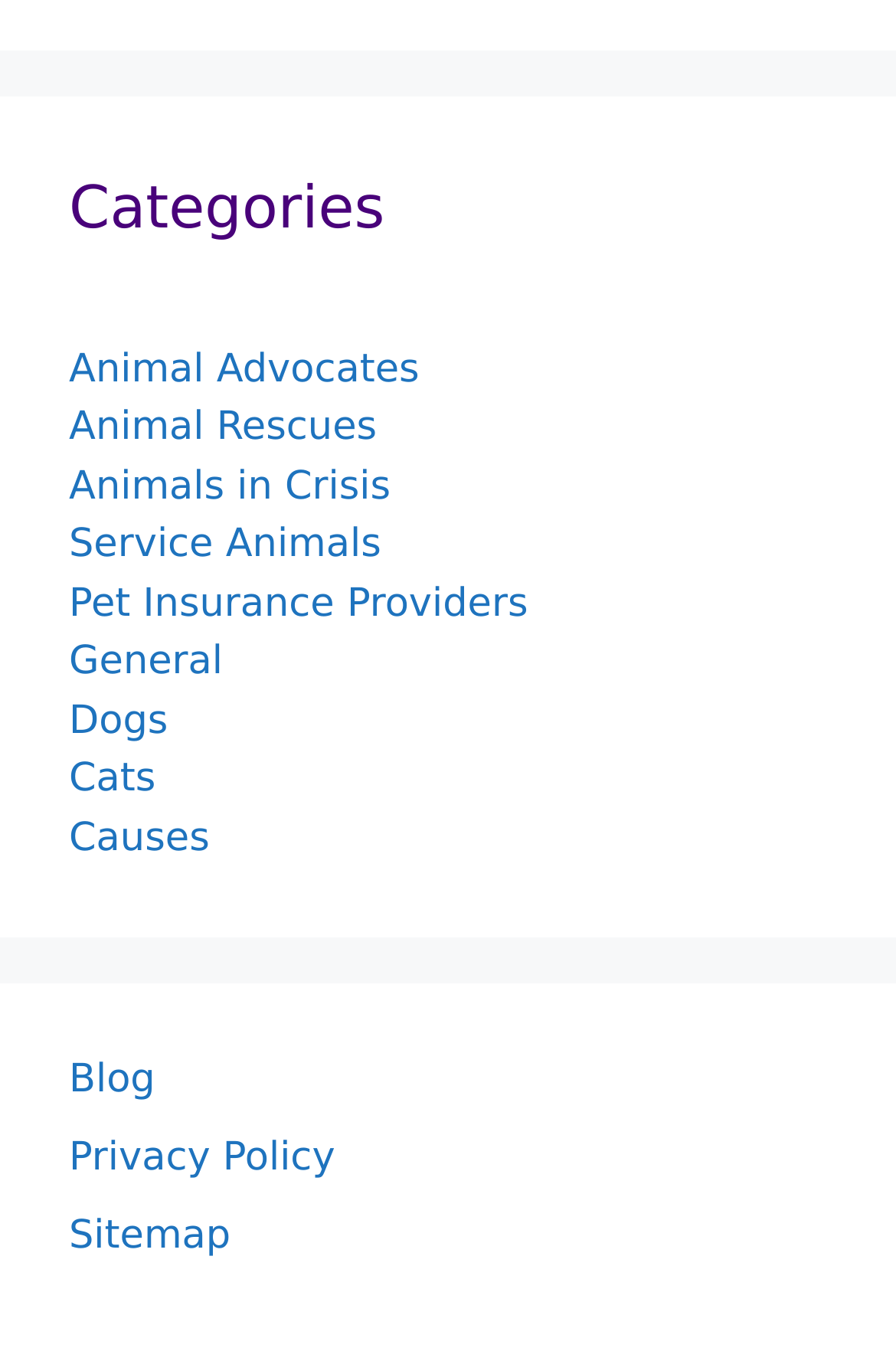Given the element description: "Animal Rescues", predict the bounding box coordinates of this UI element. The coordinates must be four float numbers between 0 and 1, given as [left, top, right, bottom].

[0.077, 0.3, 0.421, 0.334]